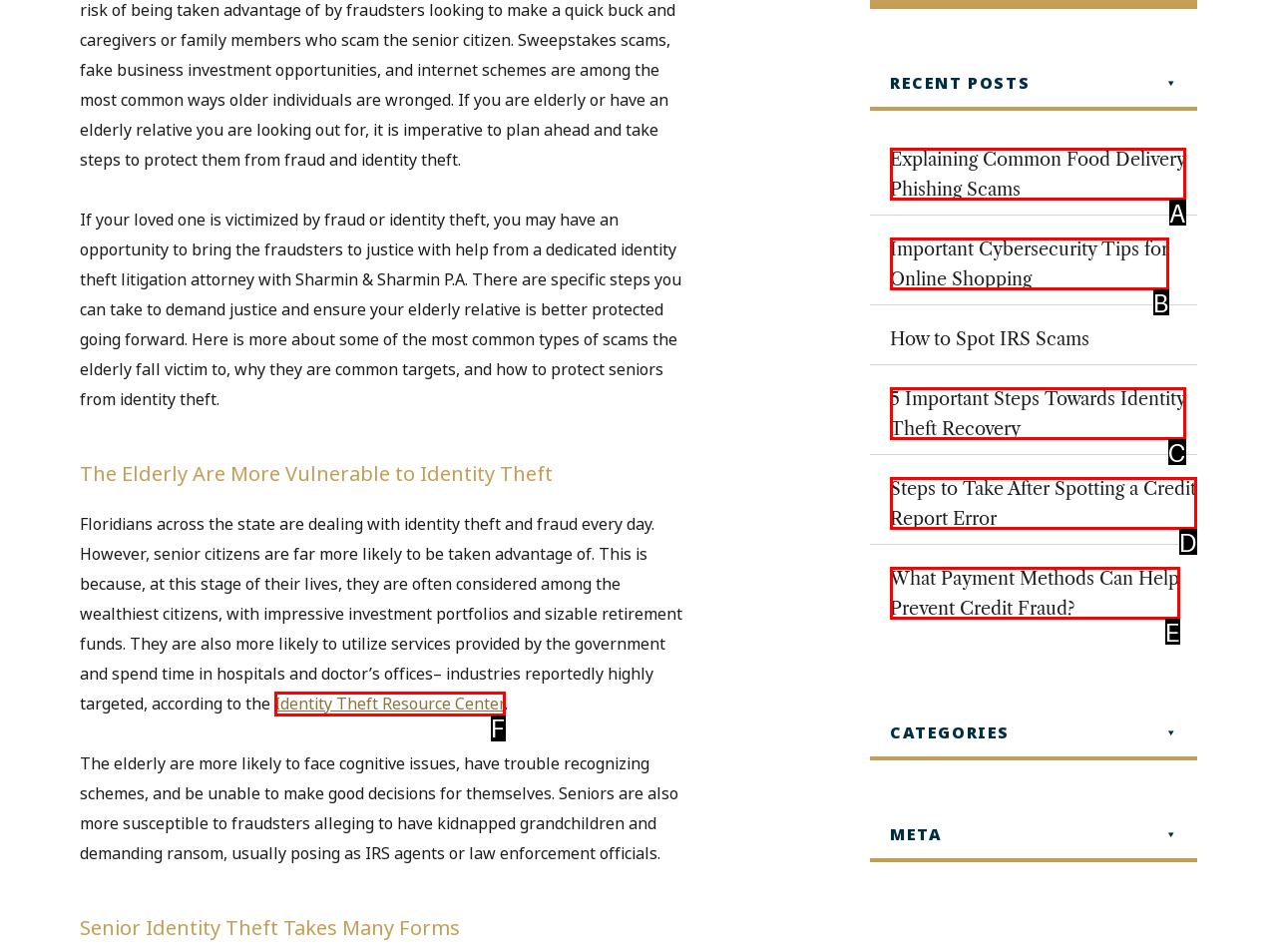Find the option that fits the given description: Identity Theft Resource Center
Answer with the letter representing the correct choice directly.

F